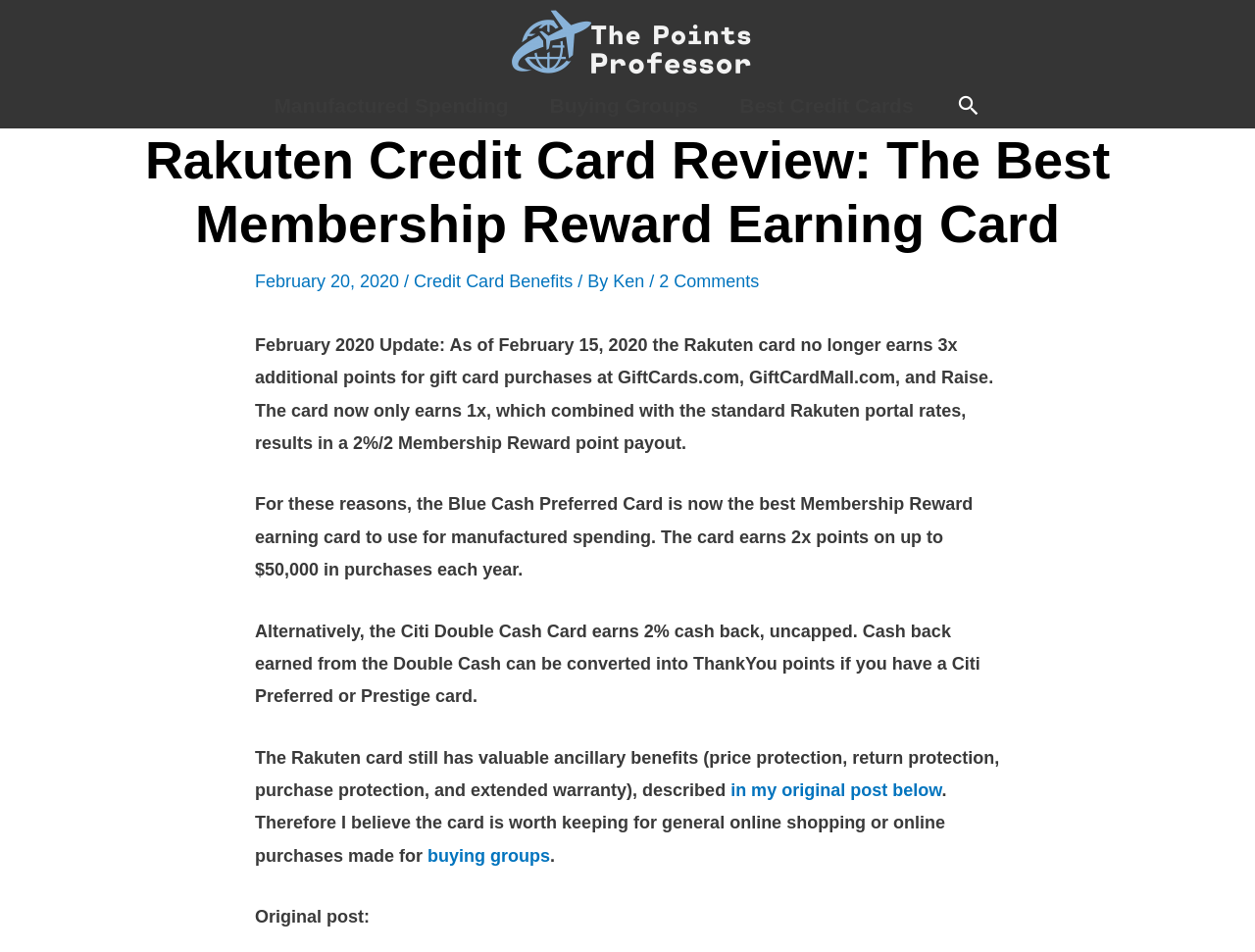What is the alternative credit card for manufactured spending?
Provide a fully detailed and comprehensive answer to the question.

According to the webpage, 'For these reasons, the Blue Cash Preferred Card is now the best Membership Reward earning card to use for manufactured spending.' This implies that the Blue Cash Preferred Card is an alternative credit card for manufactured spending.